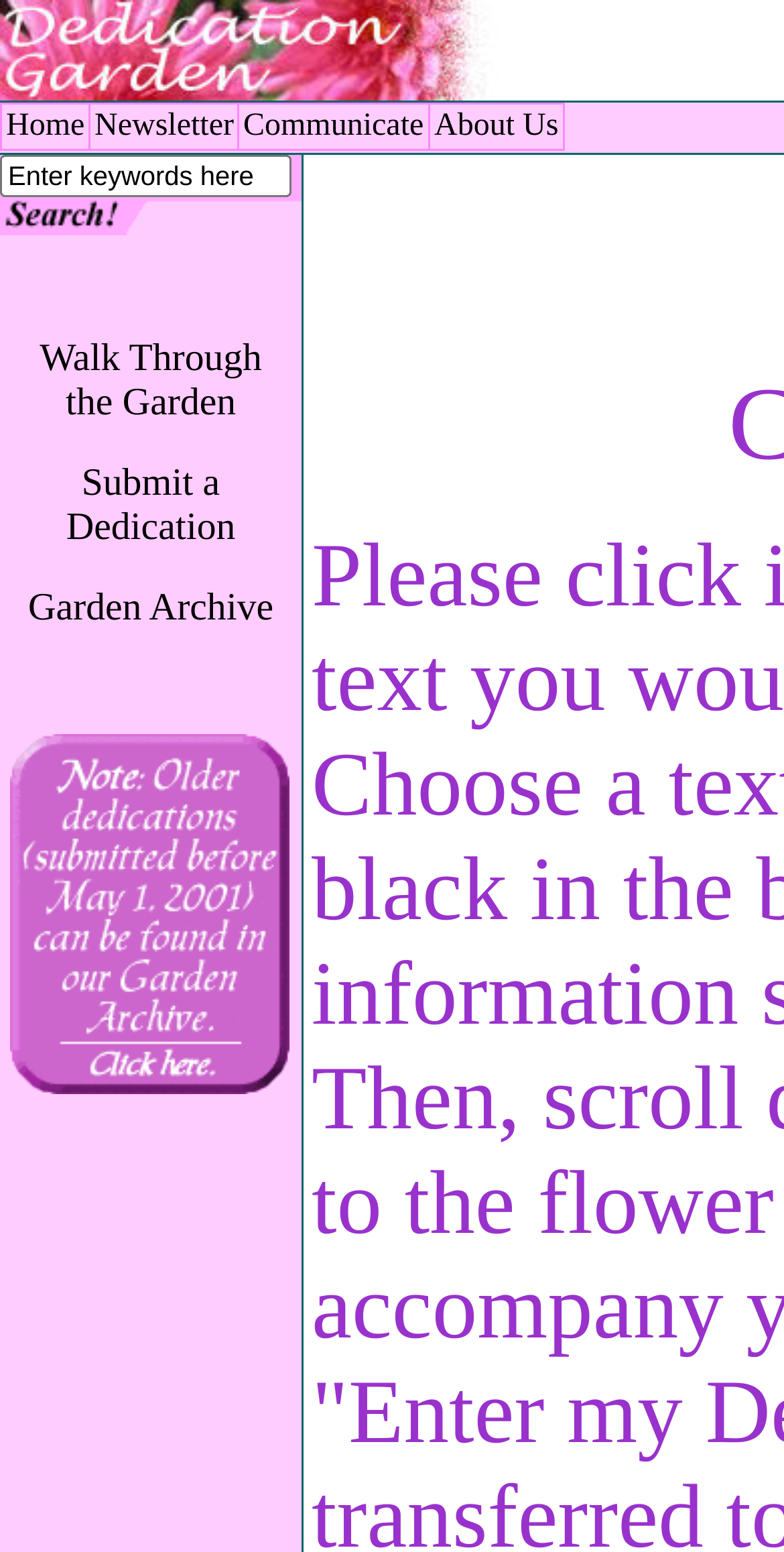Identify and provide the bounding box for the element described by: "Submit a Dedication".

[0.084, 0.298, 0.3, 0.354]